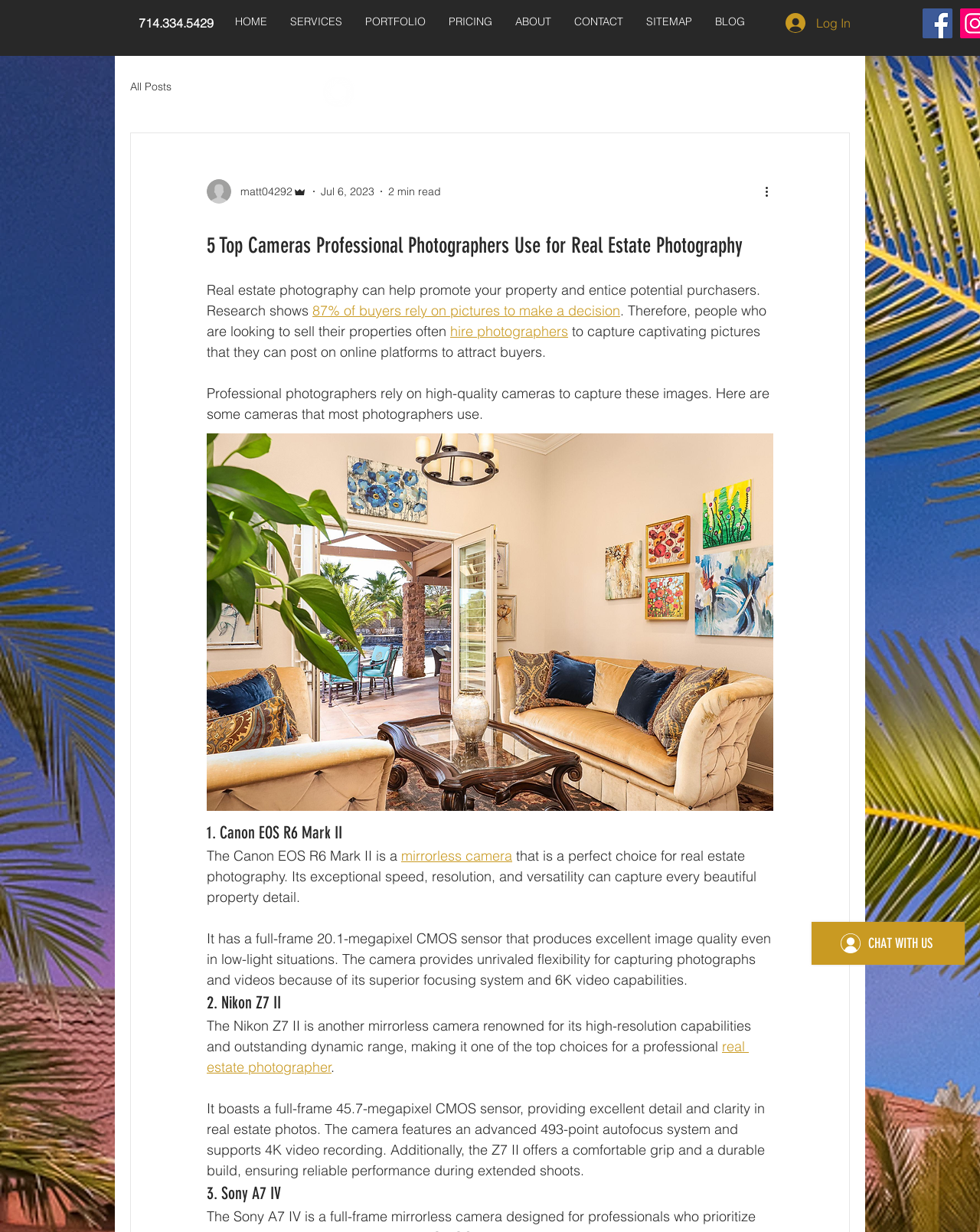Provide a thorough description of this webpage.

This webpage is about real estate photography, specifically discussing the top cameras used by professional photographers in the field. At the top, there is a navigation menu with links to different sections of the website, including "HOME", "SERVICES", "PORTFOLIO", and more. To the right of the navigation menu, there is a "Log In" button and a phone number "714.334.5429". 

Below the navigation menu, there is a section with a heading "5 Top Cameras Professional Photographers Use for Real Estate Photography". This section starts with a brief introduction to the importance of real estate photography, followed by a list of cameras used by professionals. The first camera mentioned is the Canon EOS R6 Mark II, which is described as a mirrorless camera perfect for real estate photography due to its exceptional speed, resolution, and versatility. 

The webpage then lists more cameras, including the Nikon Z7 II and the Sony A7 IV, each with their own descriptions and features. The text is accompanied by images, including a writer's picture and a logo. 

On the left side of the webpage, there is a section with headings "ESTATE MEDIA SERVICES" and "PROFESSIONAL PHOTOGRAPHY", which may be related to the website's services or categories. At the bottom right corner, there is a Facebook link with an image, and a Wix Chat iframe.